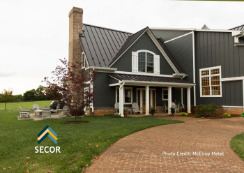Refer to the screenshot and give an in-depth answer to this question: What is the condition of the front yard?

The caption describes the front yard as 'well-kept', indicating that it is neatly maintained and tidy.